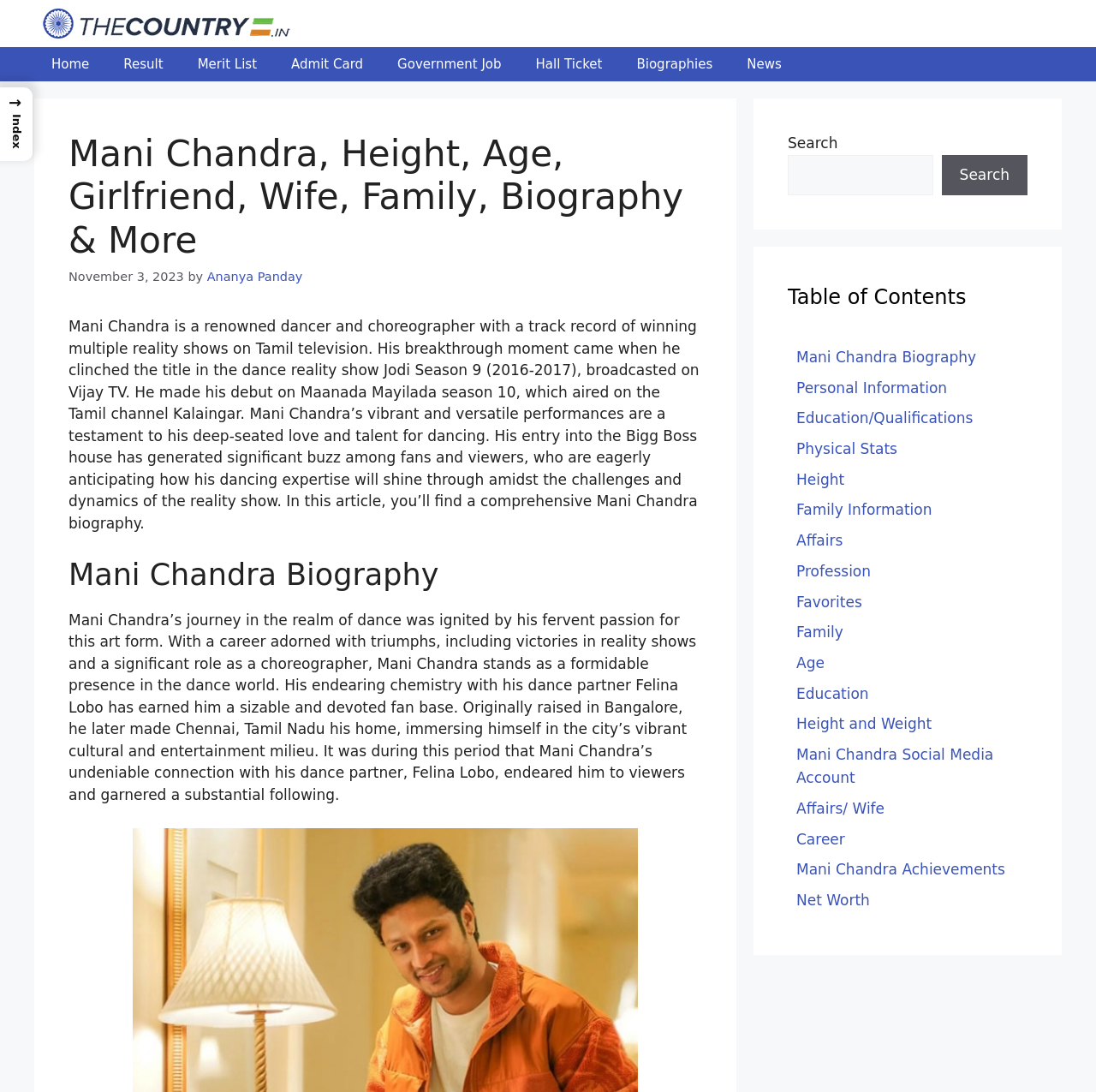Please reply with a single word or brief phrase to the question: 
What is Mani Chandra's profession?

Dancer and choreographer